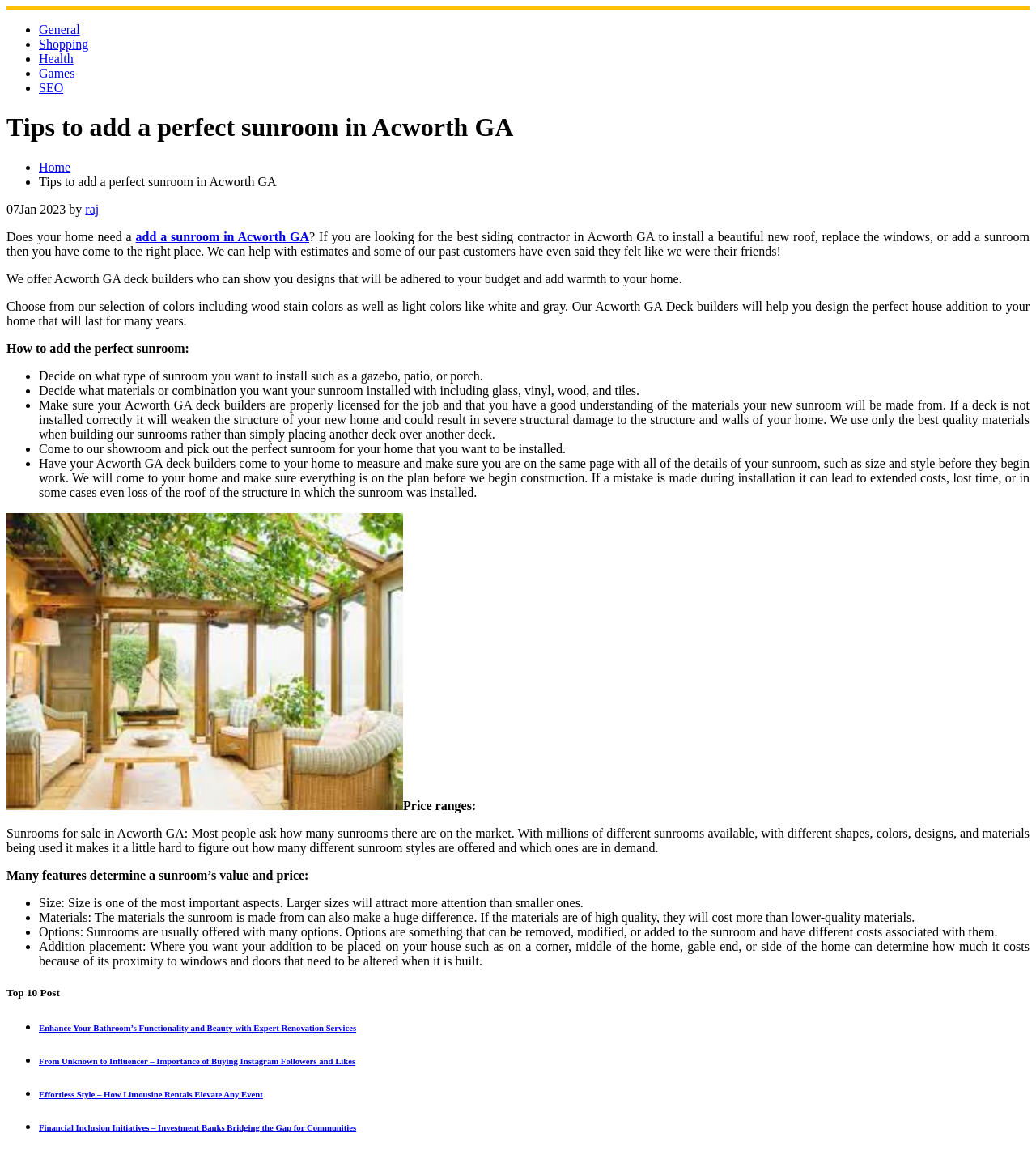Create a detailed description of the webpage's content and layout.

The webpage is about tips to add a perfect sunroom in Acworth, GA. At the top, there is a navigation menu with links to "General", "Shopping", "Health", "Games", and "SEO". Below the navigation menu, there is a heading that reads "Tips to add a perfect sunroom in Acworth GA". 

Underneath the heading, there is a breadcrumb navigation section that shows the current page's location within the website's hierarchy. The breadcrumb navigation section is followed by a main content area that contains an article about adding a sunroom in Acworth, GA. The article starts with a brief introduction, followed by a section that provides tips on how to add the perfect sunroom. The tips are presented in a list format, with each item preceded by a bullet point. The tips include deciding on the type of sunroom to install, choosing materials, ensuring the deck builders are properly licensed, and coming to a showroom to pick out the perfect sunroom.

Below the list of tips, there is an image related to sunrooms, followed by a section that discusses price ranges for sunrooms. The section explains that the price of a sunroom depends on various factors, including size, materials, options, and addition placement. These factors are listed in a bullet point format.

Further down the page, there is a section that displays a list of top 10 posts, each with a heading and a link to the corresponding article. The posts are related to various topics, including bathroom renovation services, buying Instagram followers and likes, limousine rentals, and financial inclusion initiatives.